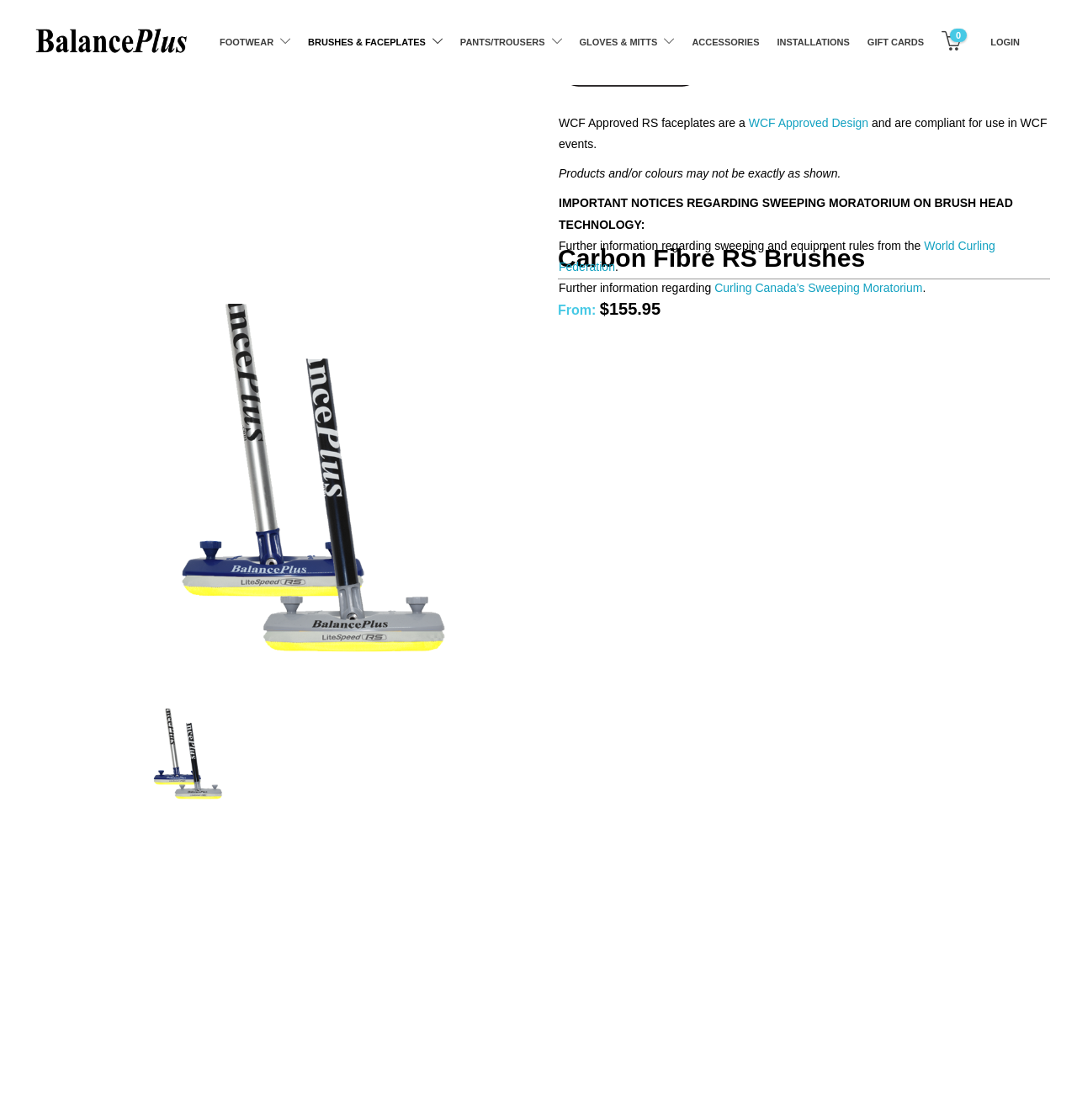Please specify the bounding box coordinates of the clickable region to carry out the following instruction: "Add extra sleeves". The coordinates should be four float numbers between 0 and 1, in the format [left, top, right, bottom].

[0.519, 0.077, 0.652, 0.089]